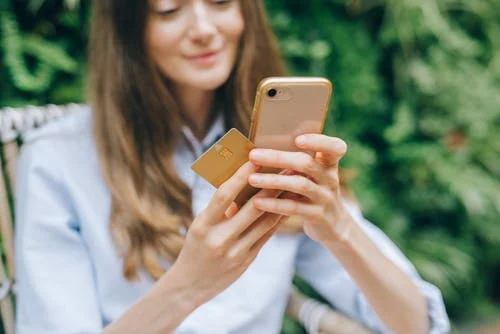Explain in detail what you see in the image.

The image depicts a woman engaged in online shopping using her mobile phone while holding a credit card. The background is filled with lush greenery, creating a relaxed atmosphere as she appears focused on her purchase. This scene symbolizes the convenience of shopping through catalogues, particularly beneficial for individuals with bad credit, as they allow for easy transactions and flexible payment options. The woman’s thoughtful expression suggests she is making a deliberate choice, highlighting the accessibility and varied offerings of catalogues designed for those facing credit challenges.